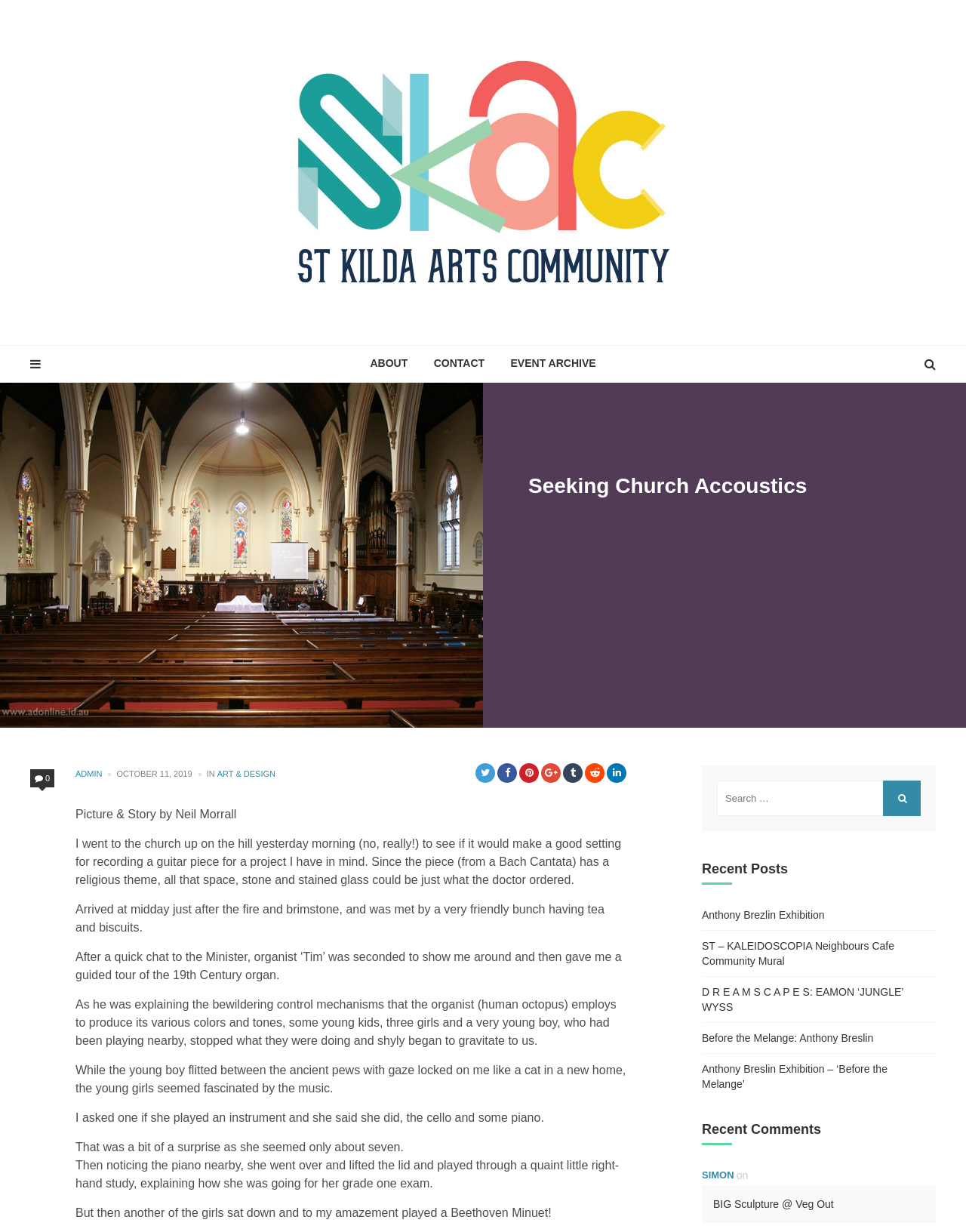Please predict the bounding box coordinates of the element's region where a click is necessary to complete the following instruction: "View the Anthony Brezlin Exhibition post". The coordinates should be represented by four float numbers between 0 and 1, i.e., [left, top, right, bottom].

[0.727, 0.736, 0.854, 0.748]